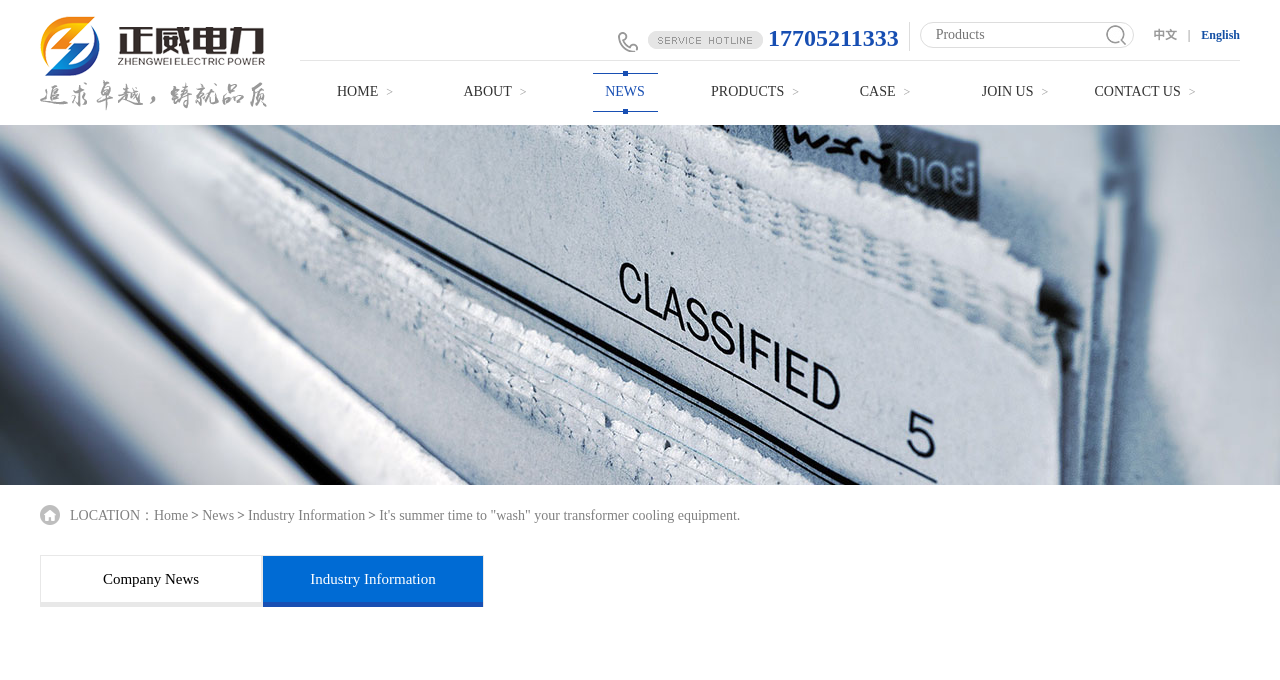Locate the bounding box coordinates of the element I should click to achieve the following instruction: "Go to HOME page".

[0.234, 0.09, 0.336, 0.181]